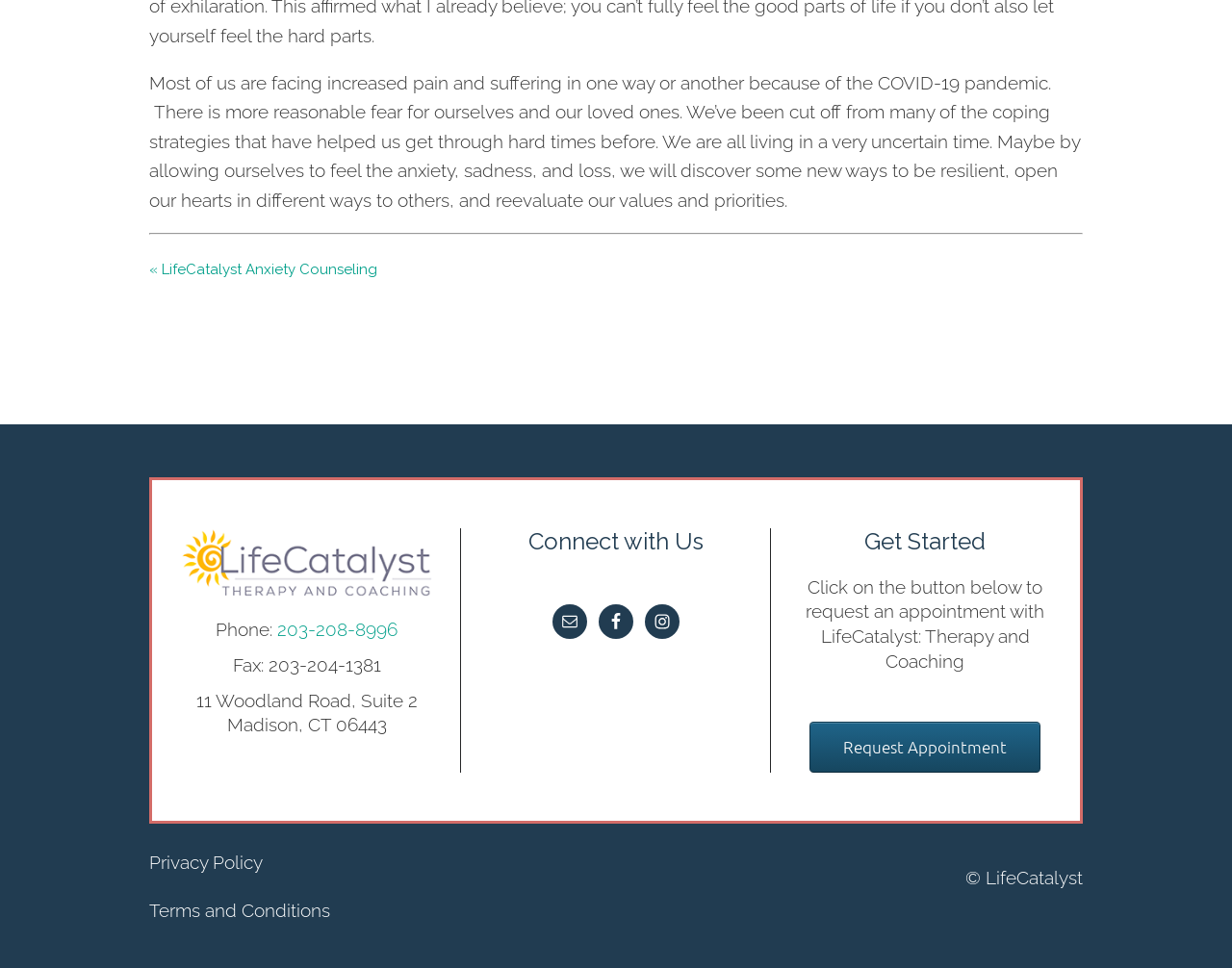Can you show the bounding box coordinates of the region to click on to complete the task described in the instruction: "Send an email"?

[0.448, 0.623, 0.477, 0.659]